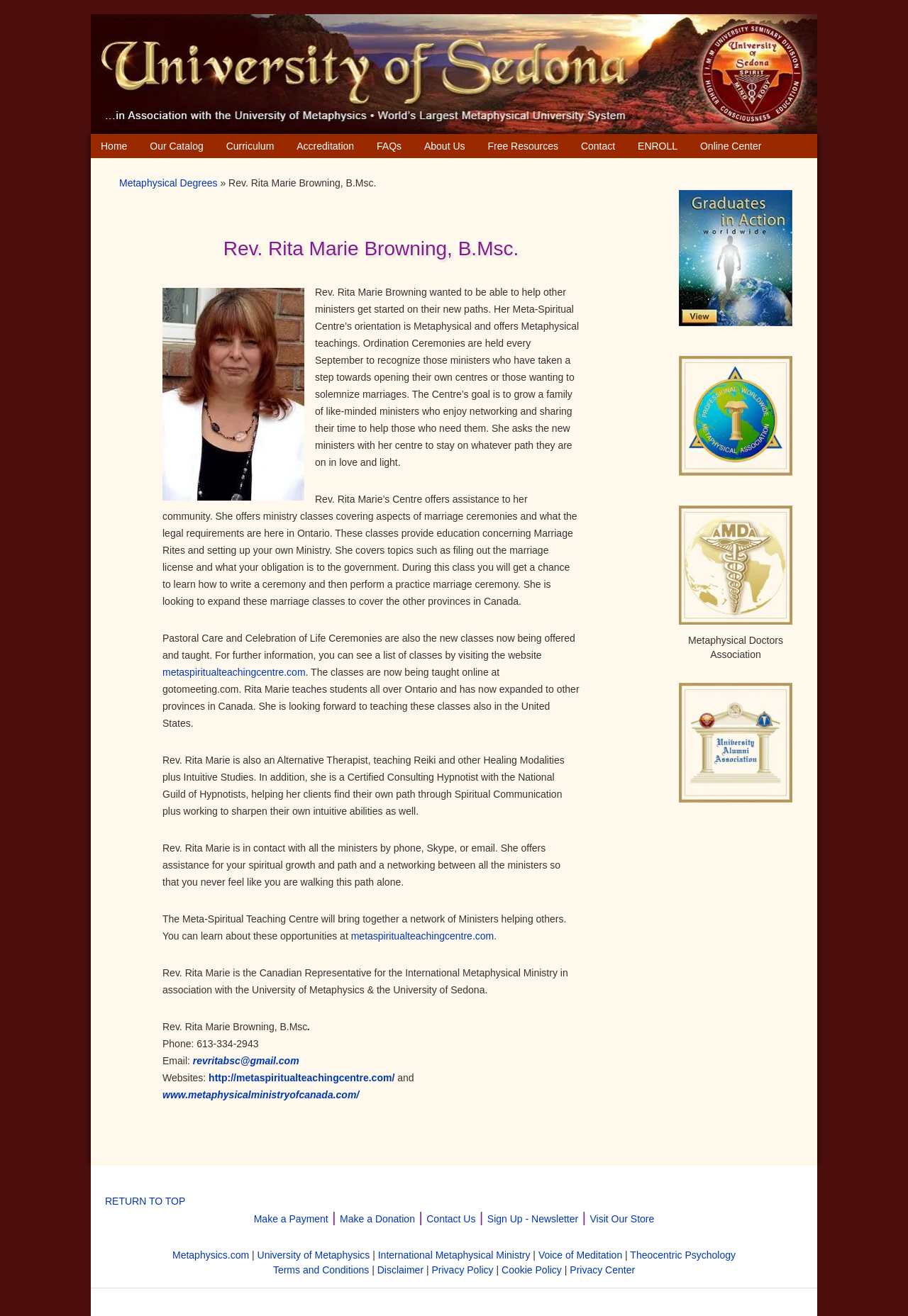Carefully observe the image and respond to the question with a detailed answer:
What is Rev. Rita Marie Browning's certification?

From the webpage, we can see that Rev. Rita Marie Browning's name is followed by 'B.Msc.' which indicates her certification.